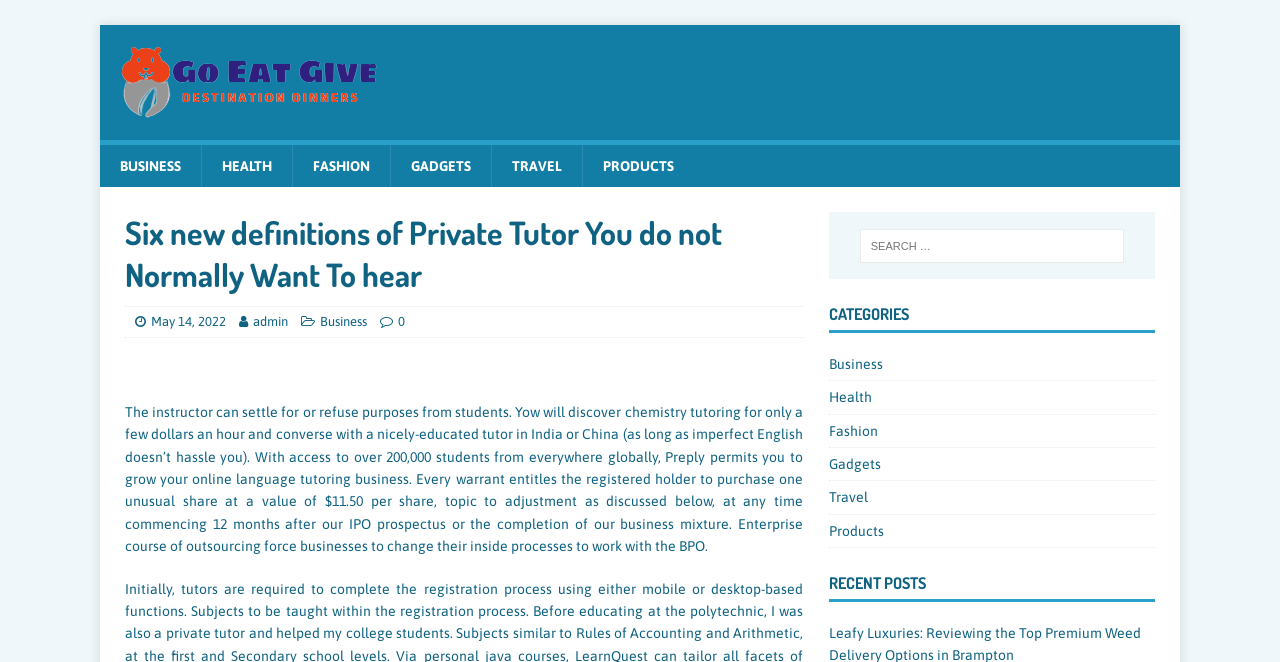What categories are listed on the webpage?
Provide an in-depth and detailed explanation in response to the question.

I determined the answer by looking at the links listed under the 'CATEGORIES' heading, which include 'Business', 'Health', 'Fashion', 'Gadgets', 'Travel', and 'Products'.